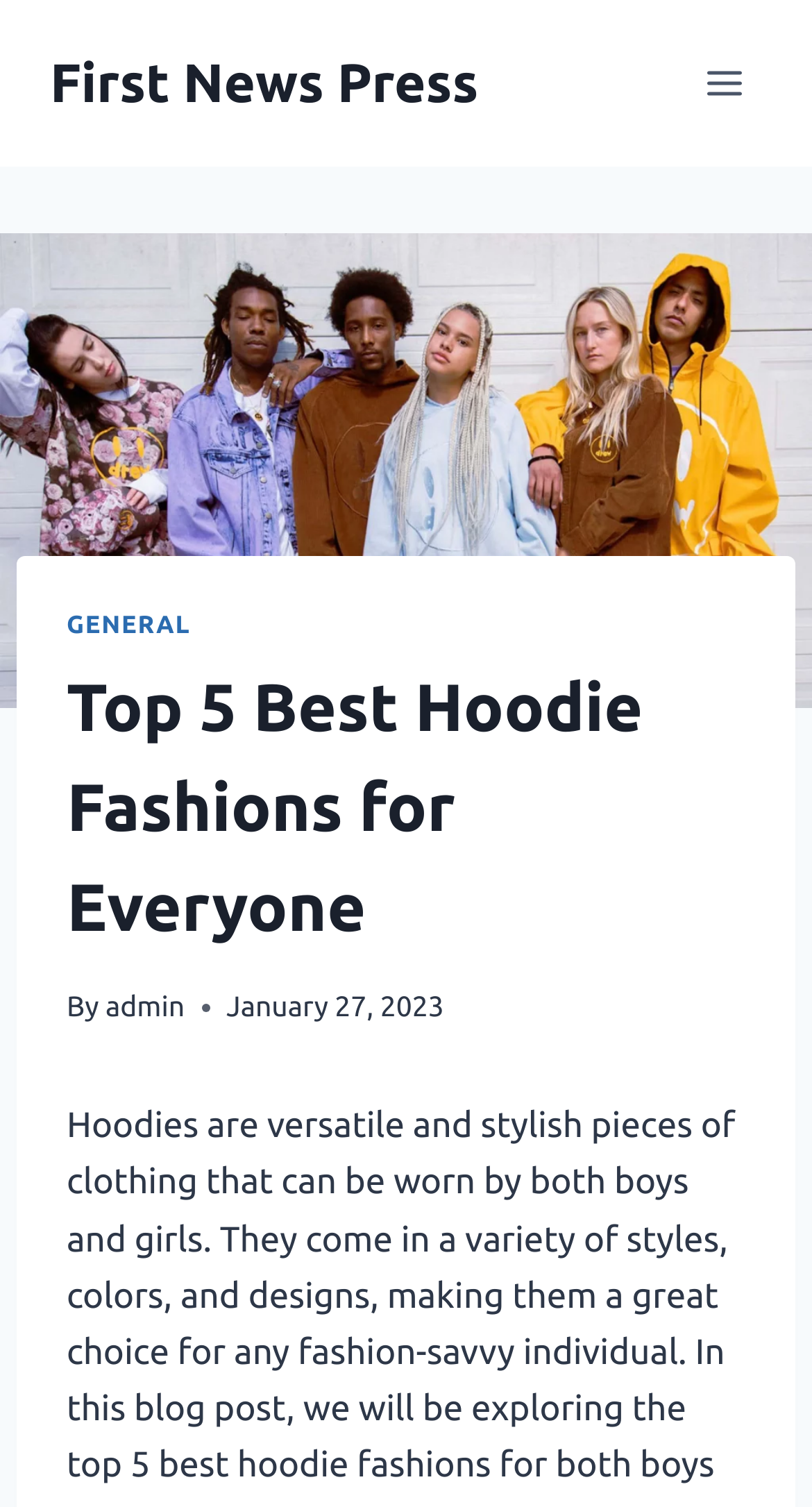Provide a brief response to the question using a single word or phrase: 
What is the category of the article?

GENERAL